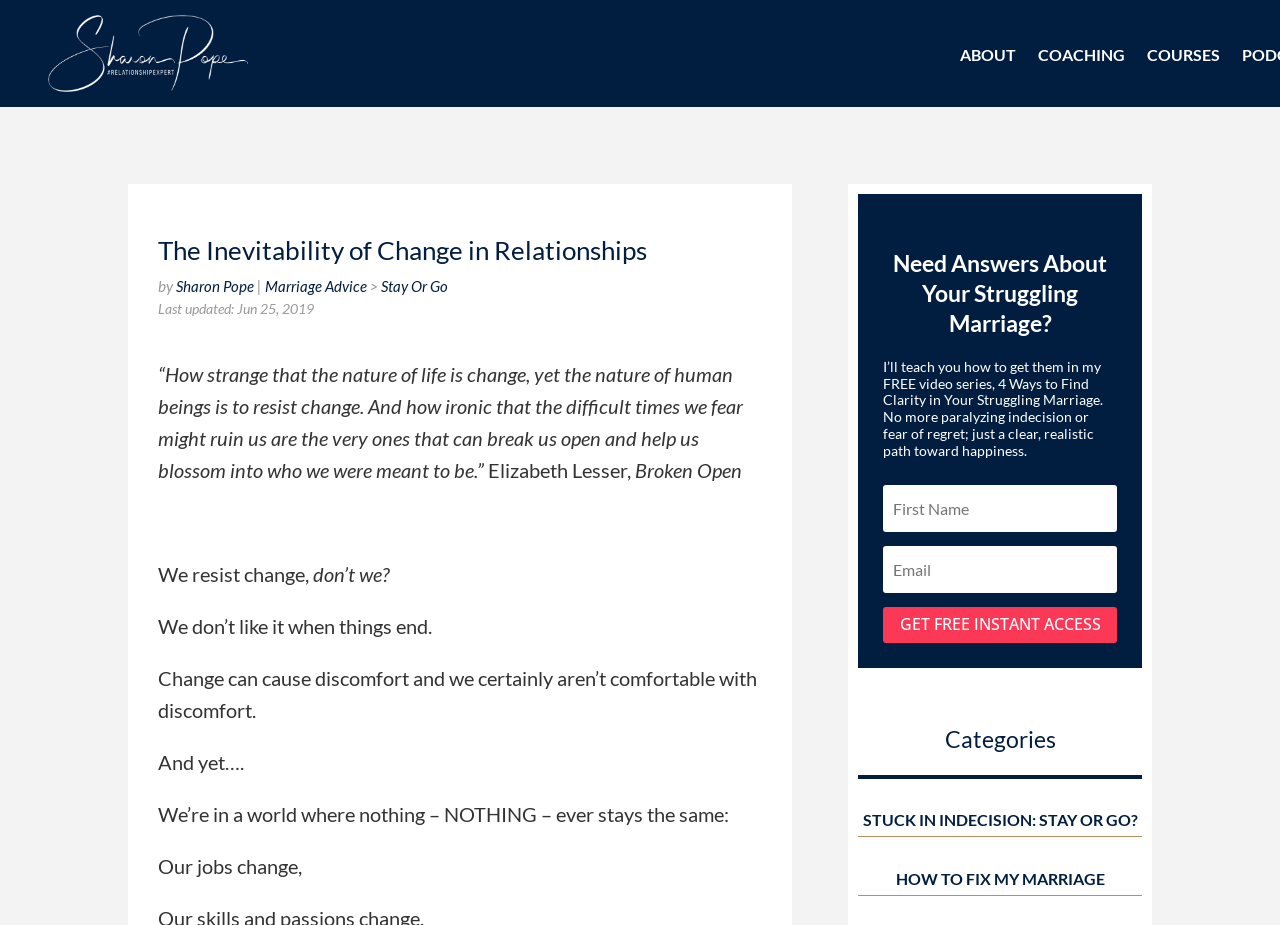What is the topic of the free video series?
Using the image, give a concise answer in the form of a single word or short phrase.

4 Ways to Find Clarity in Your Struggling Marriage